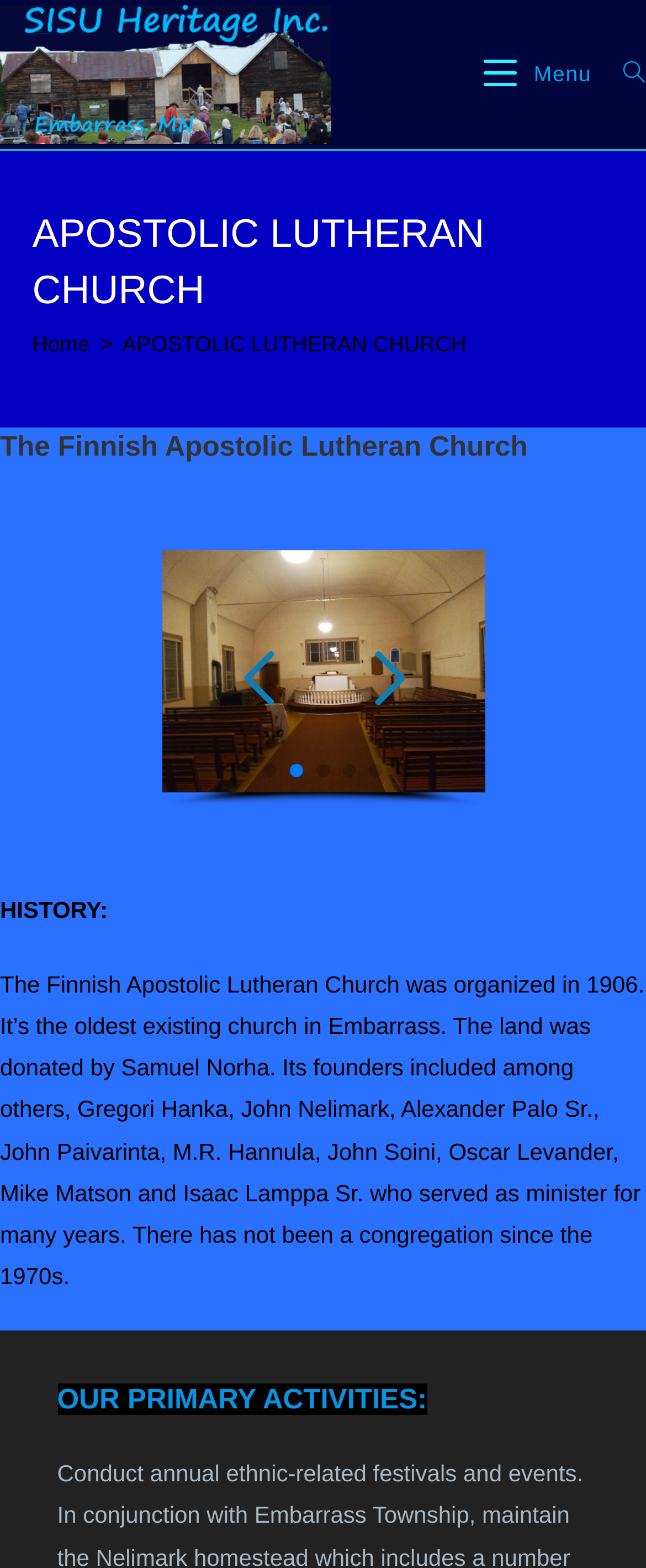Please locate and generate the primary heading on this webpage.

APOSTOLIC LUTHERAN CHURCH